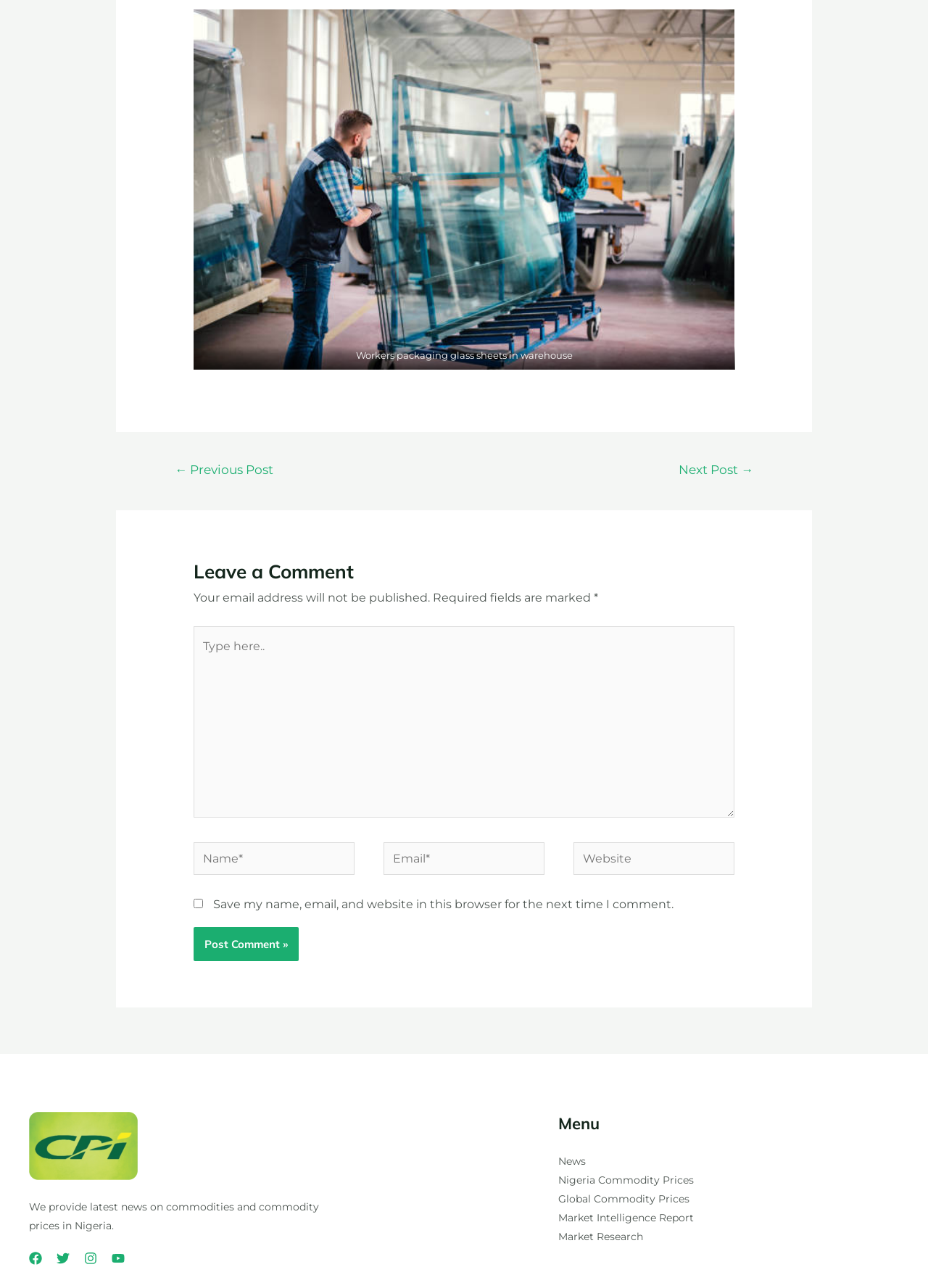Provide a short answer to the following question with just one word or phrase: What is the topic of the article?

Workers packaging glass sheets